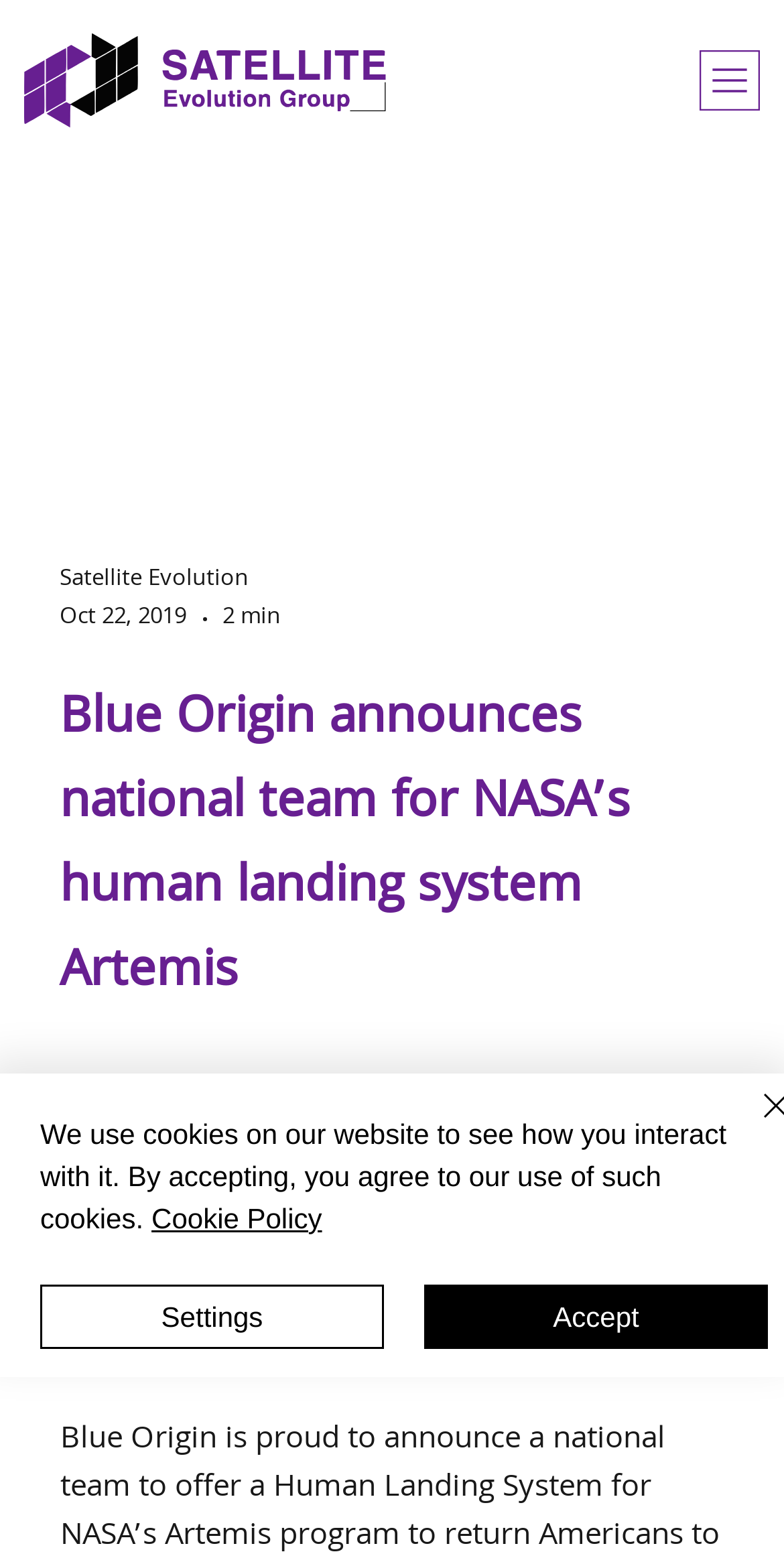What is the purpose of the button at the bottom?
Provide a short answer using one word or a brief phrase based on the image.

Accept